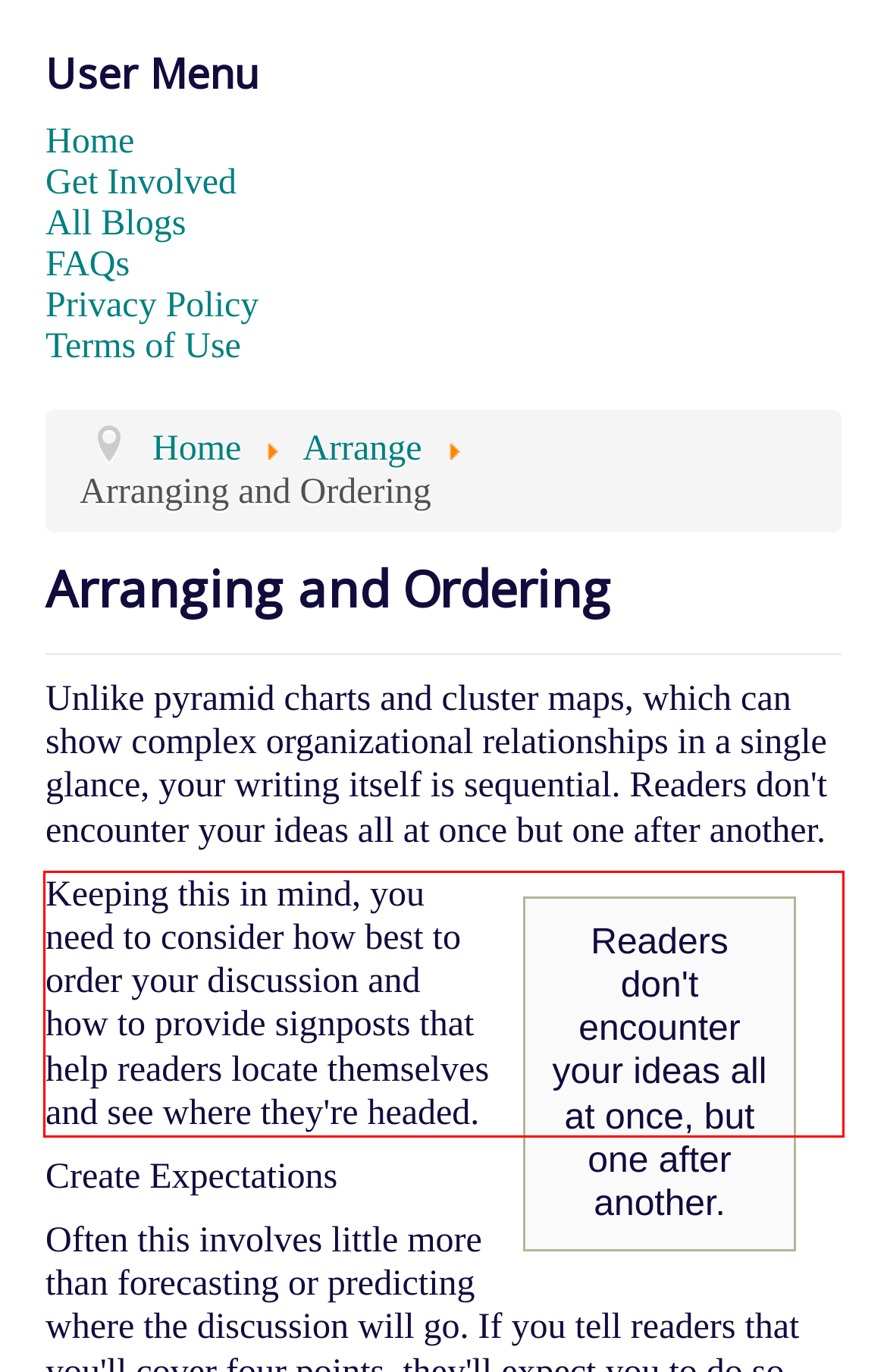Given the screenshot of a webpage, identify the red rectangle bounding box and recognize the text content inside it, generating the extracted text.

Keeping this in mind, you need to consider how best to order your discussion and how to provide signposts that help readers locate themselves and see where they're headed.